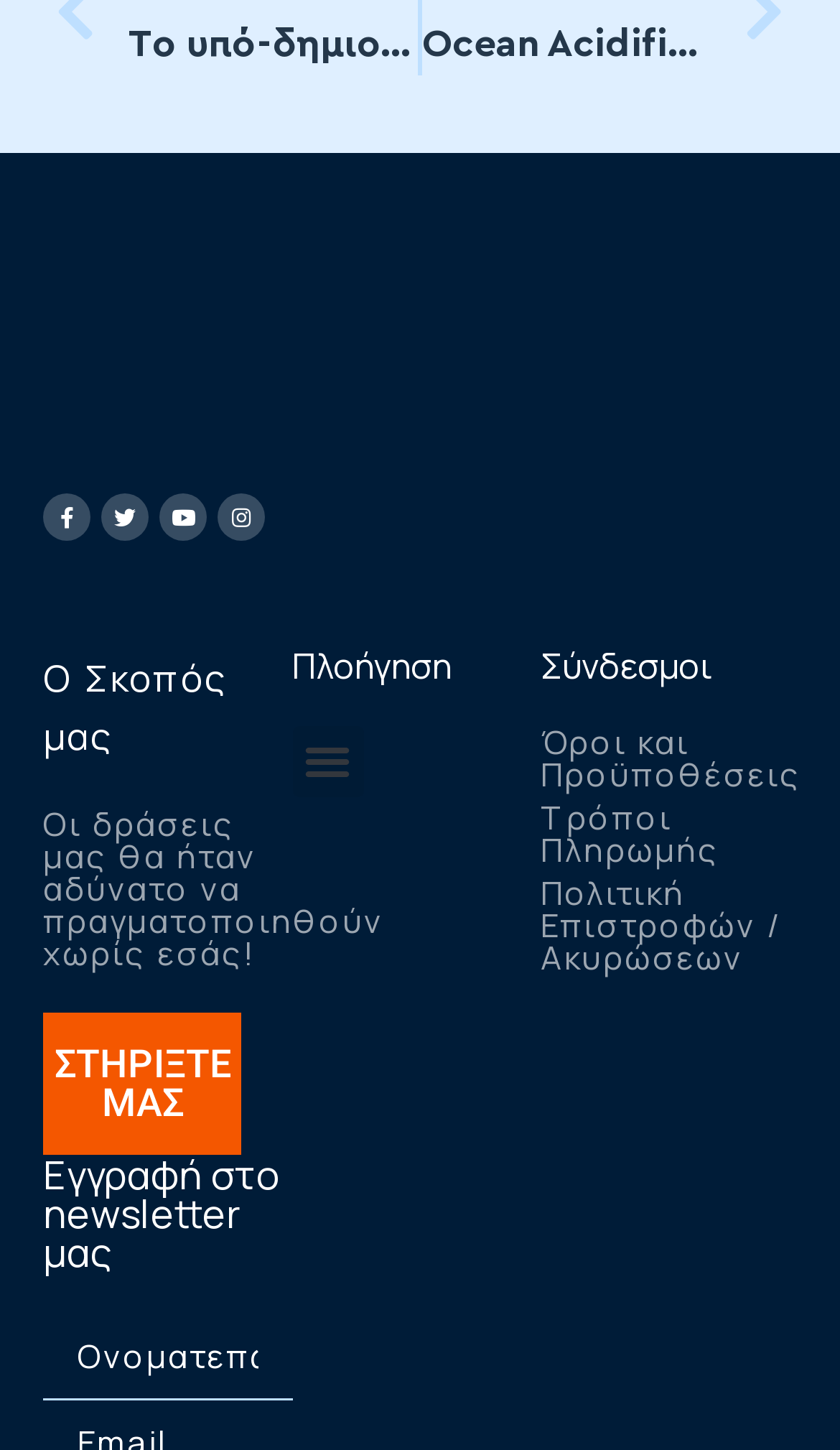Determine the bounding box coordinates of the UI element described below. Use the format (top-left x, top-left y, bottom-right x, bottom-right y) with floating point numbers between 0 and 1: Twitter

[0.121, 0.34, 0.177, 0.373]